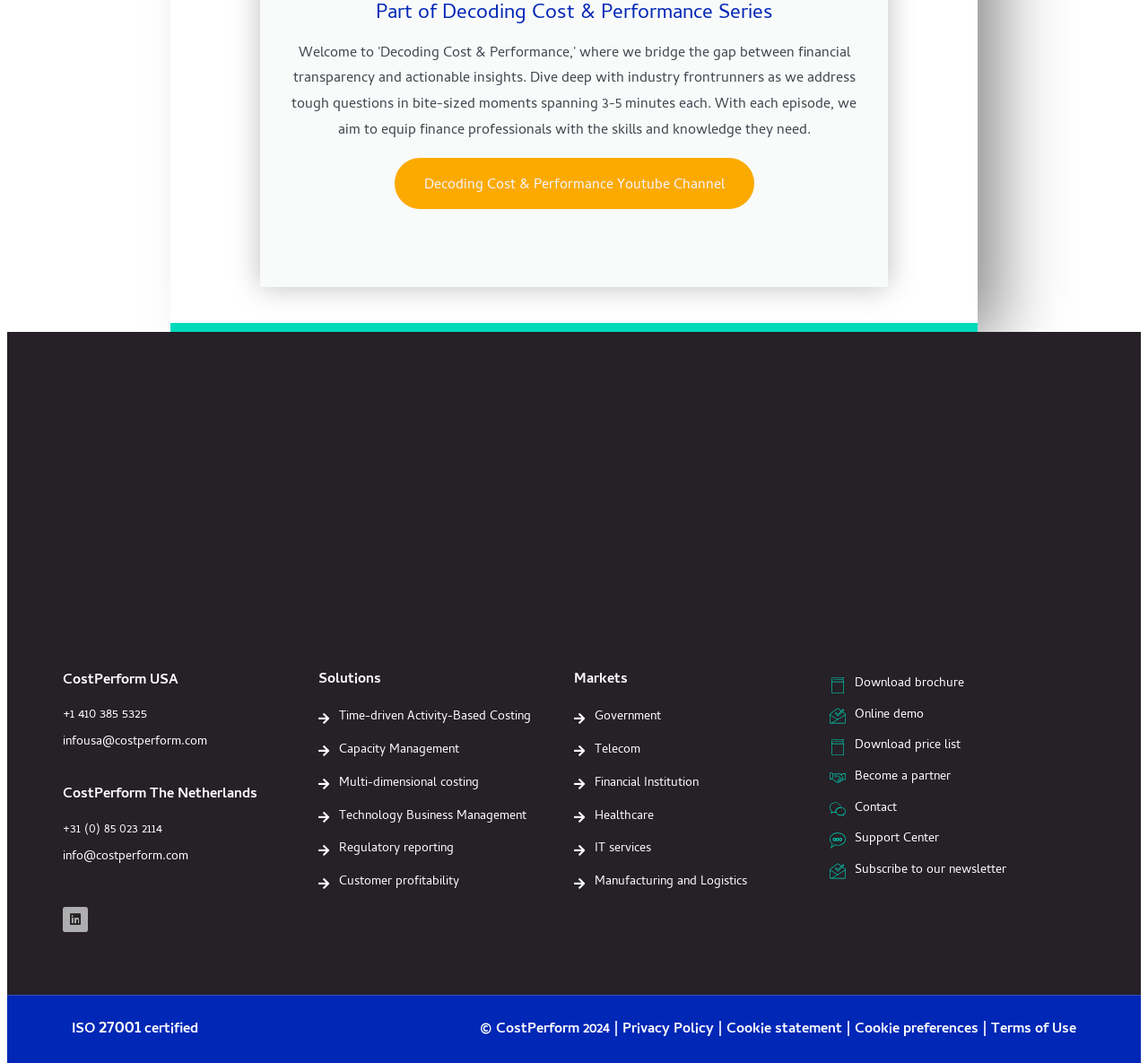Respond to the question below with a single word or phrase: What is the company name in the footer?

CostPerform USA